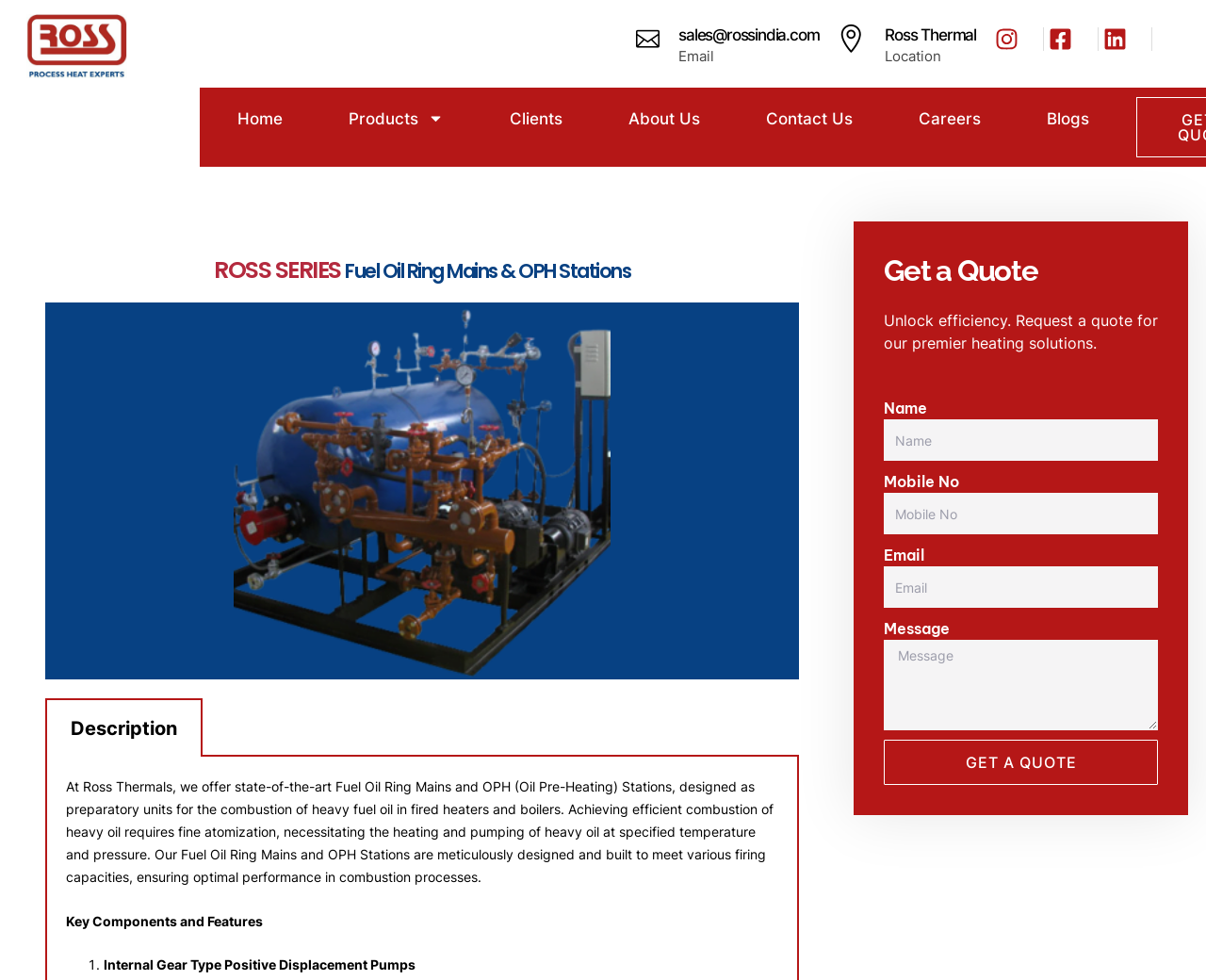Locate the bounding box coordinates of the element to click to perform the following action: 'Navigate to the Home page'. The coordinates should be given as four float values between 0 and 1, in the form of [left, top, right, bottom].

[0.173, 0.099, 0.258, 0.143]